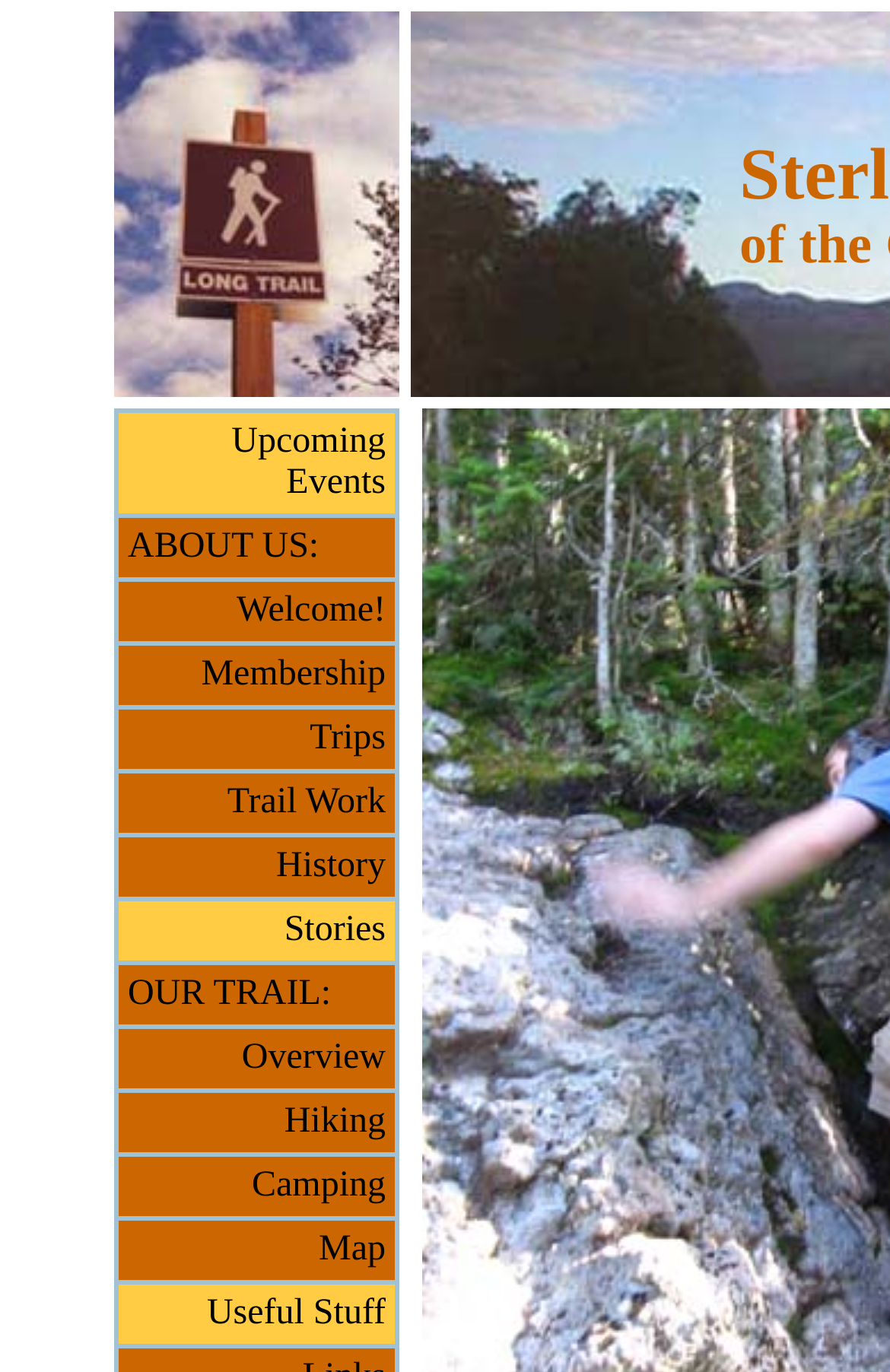Highlight the bounding box coordinates of the region I should click on to meet the following instruction: "Get an overview".

[0.272, 0.757, 0.433, 0.785]